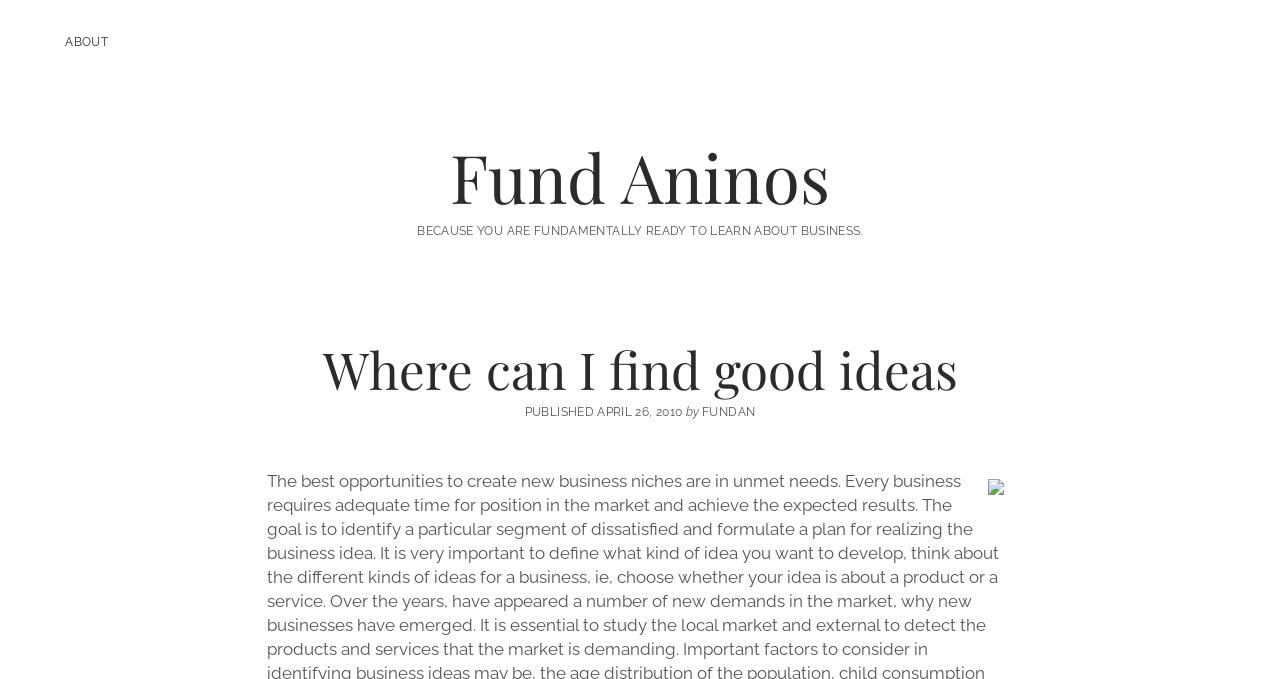Find the bounding box of the UI element described as follows: "Fund Aninos".

[0.352, 0.194, 0.648, 0.325]